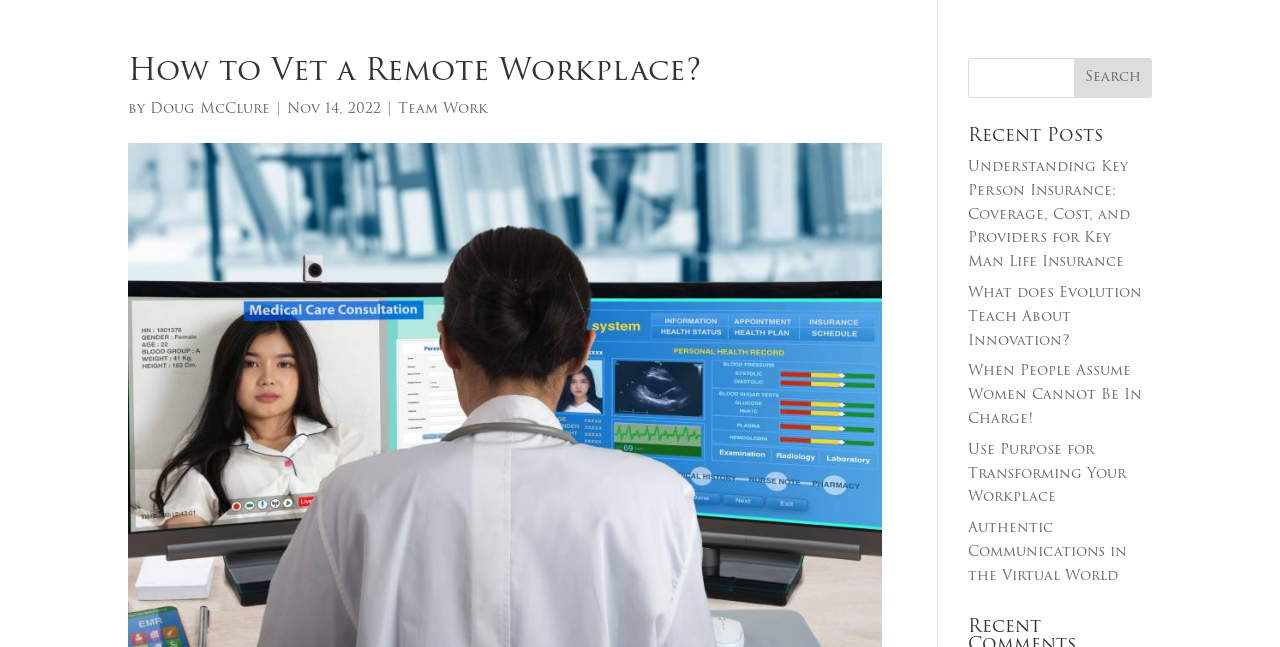How many recent posts are listed on the webpage?
Please provide a single word or phrase as your answer based on the image.

5